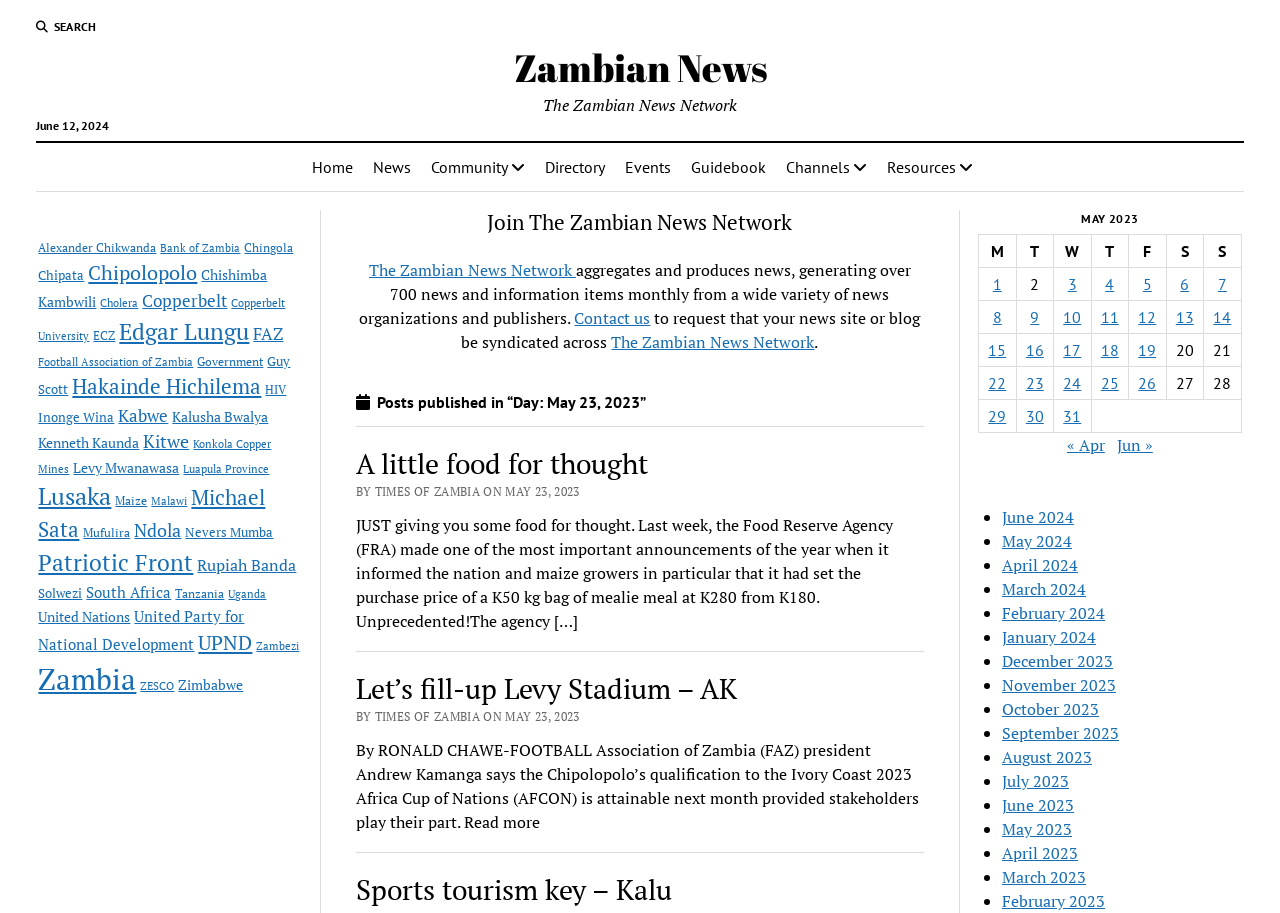What is the name of the news network?
Craft a detailed and extensive response to the question.

The name of the news network is The Zambian News Network, which is mentioned in the StaticText and is likely the title of the website.